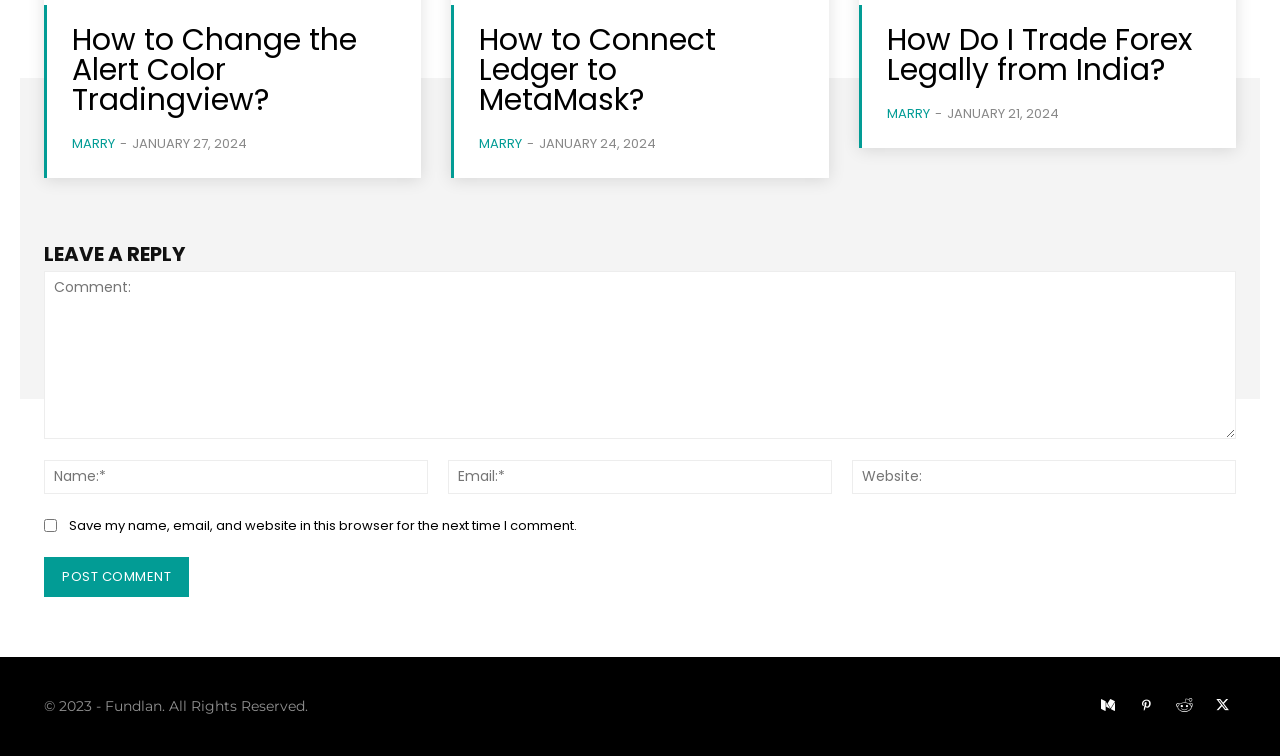Please identify the coordinates of the bounding box that should be clicked to fulfill this instruction: "Click on the Facebook icon".

[0.855, 0.915, 0.877, 0.952]